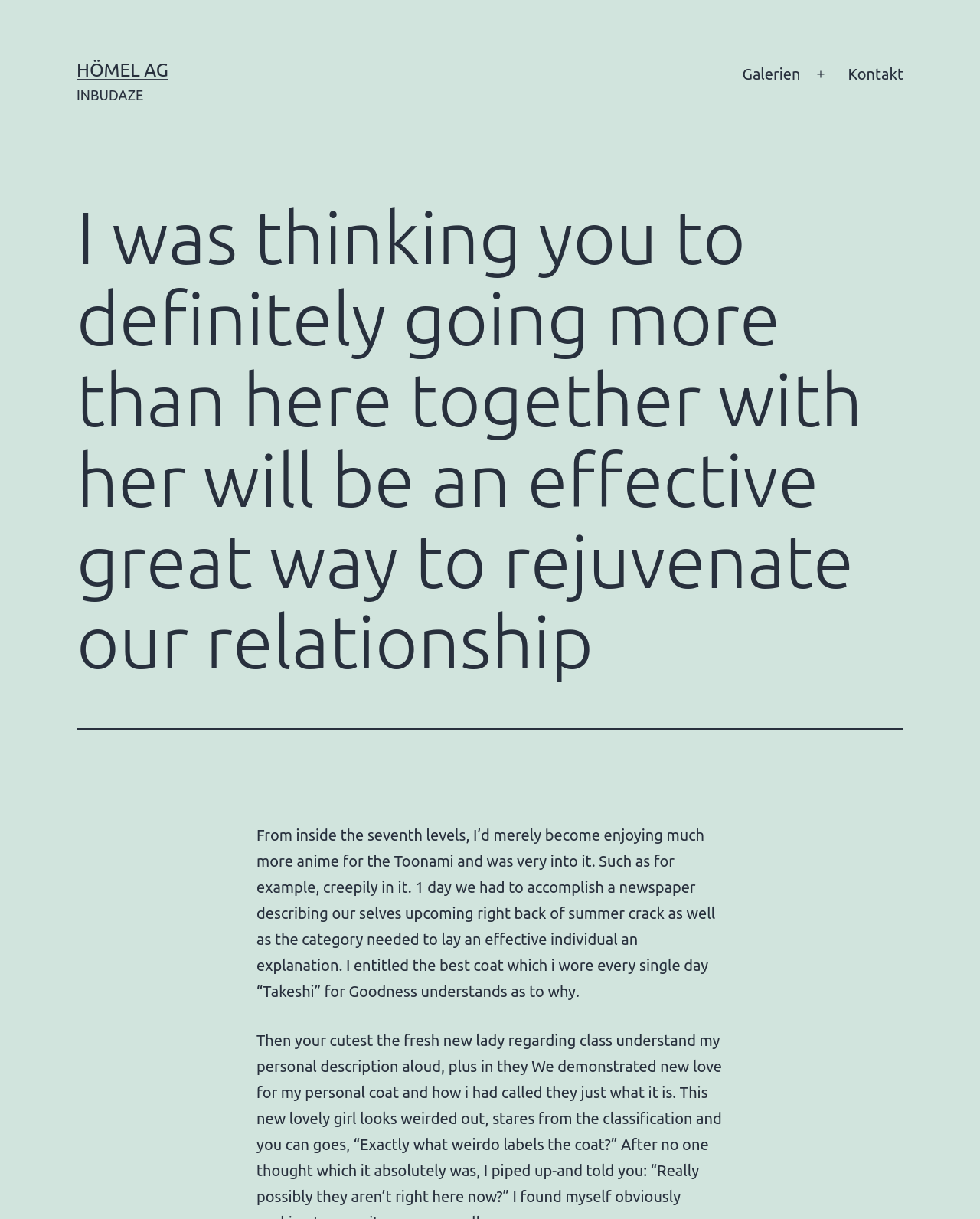What is the name of the section above the text?
Give a one-word or short phrase answer based on the image.

INBUDAZE